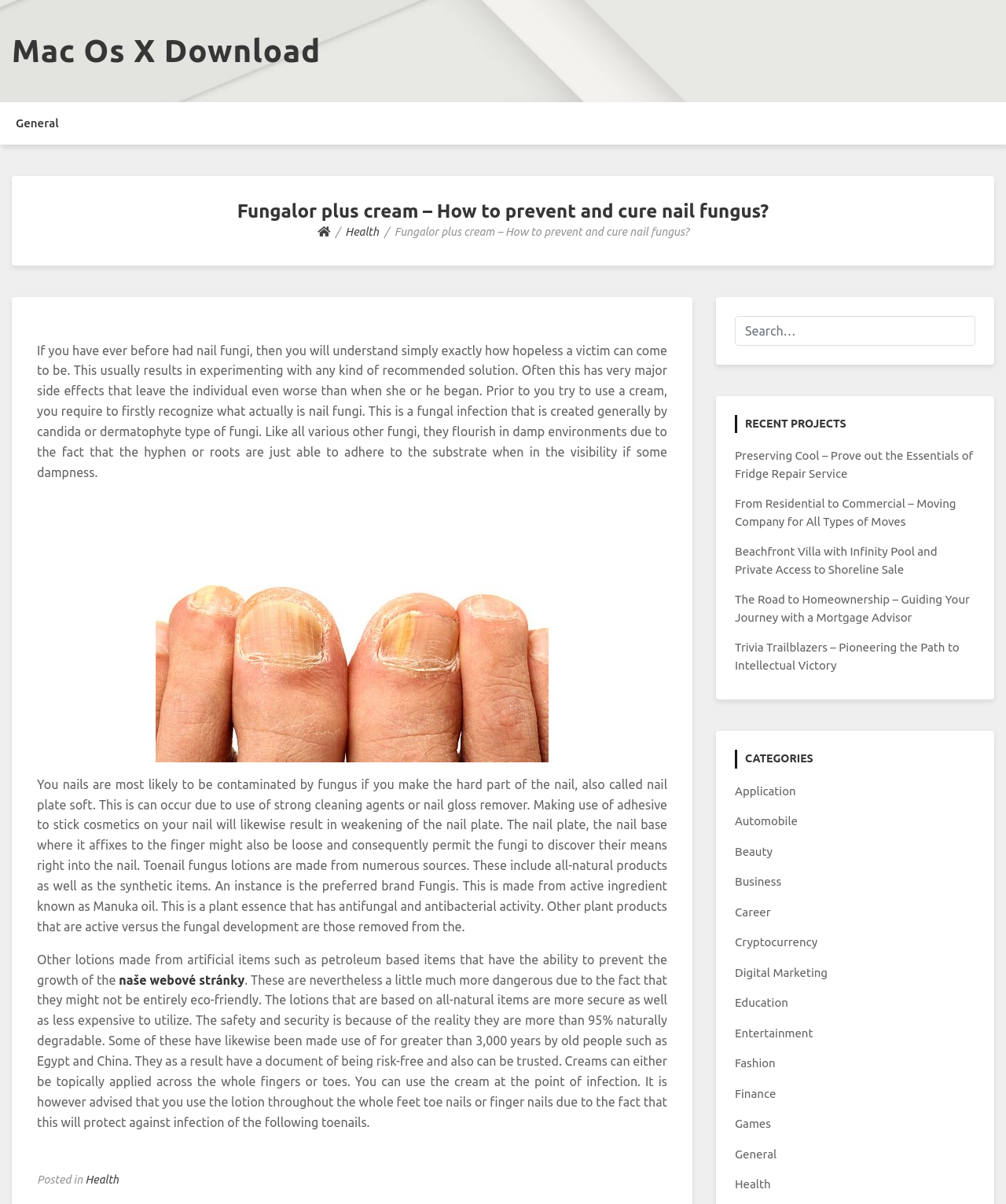Identify and provide the text content of the webpage's primary headline.

Fungalor plus cream – How to prevent and cure nail fungus?